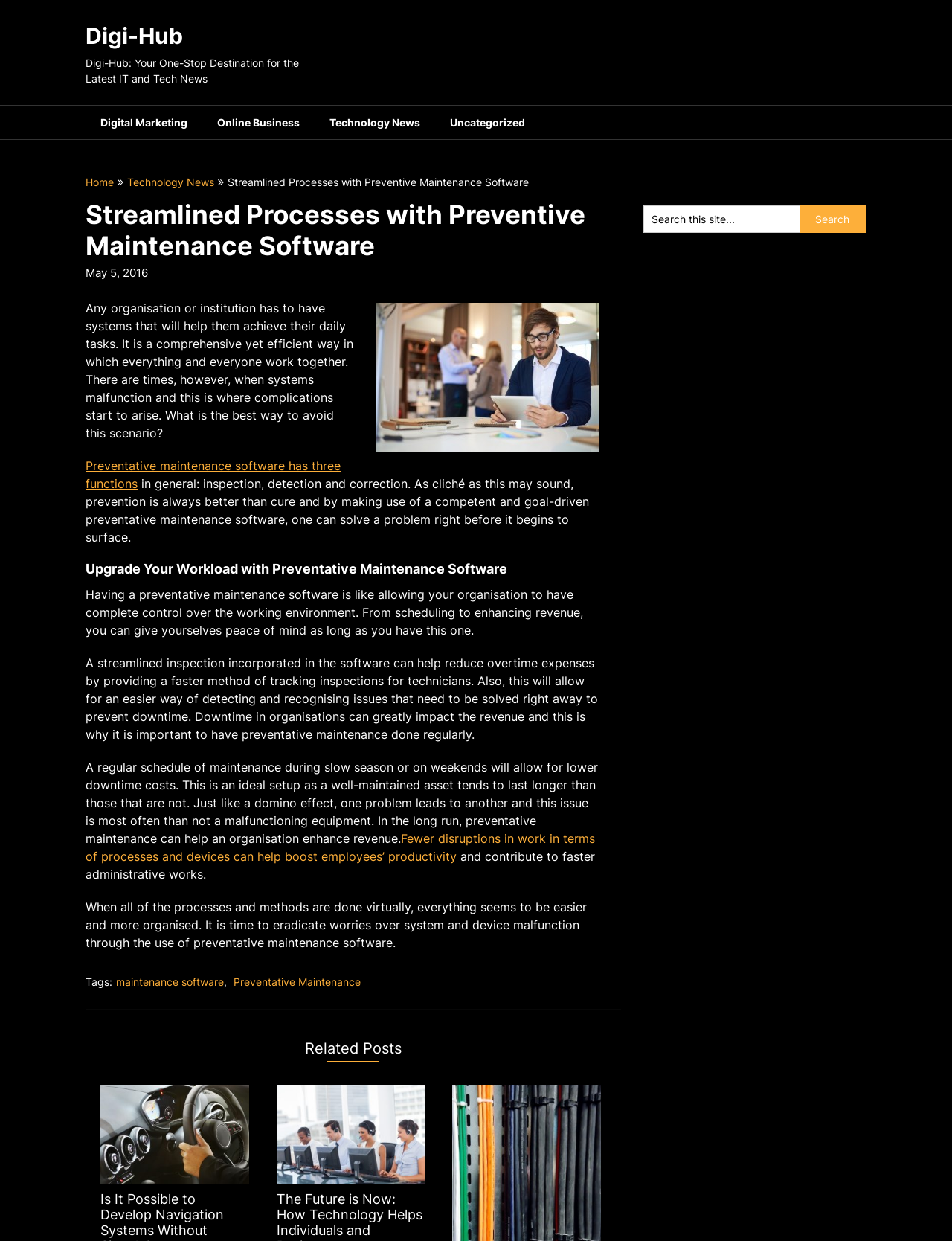Extract the bounding box coordinates for the UI element described as: "Preventative Maintenance".

[0.245, 0.786, 0.379, 0.796]